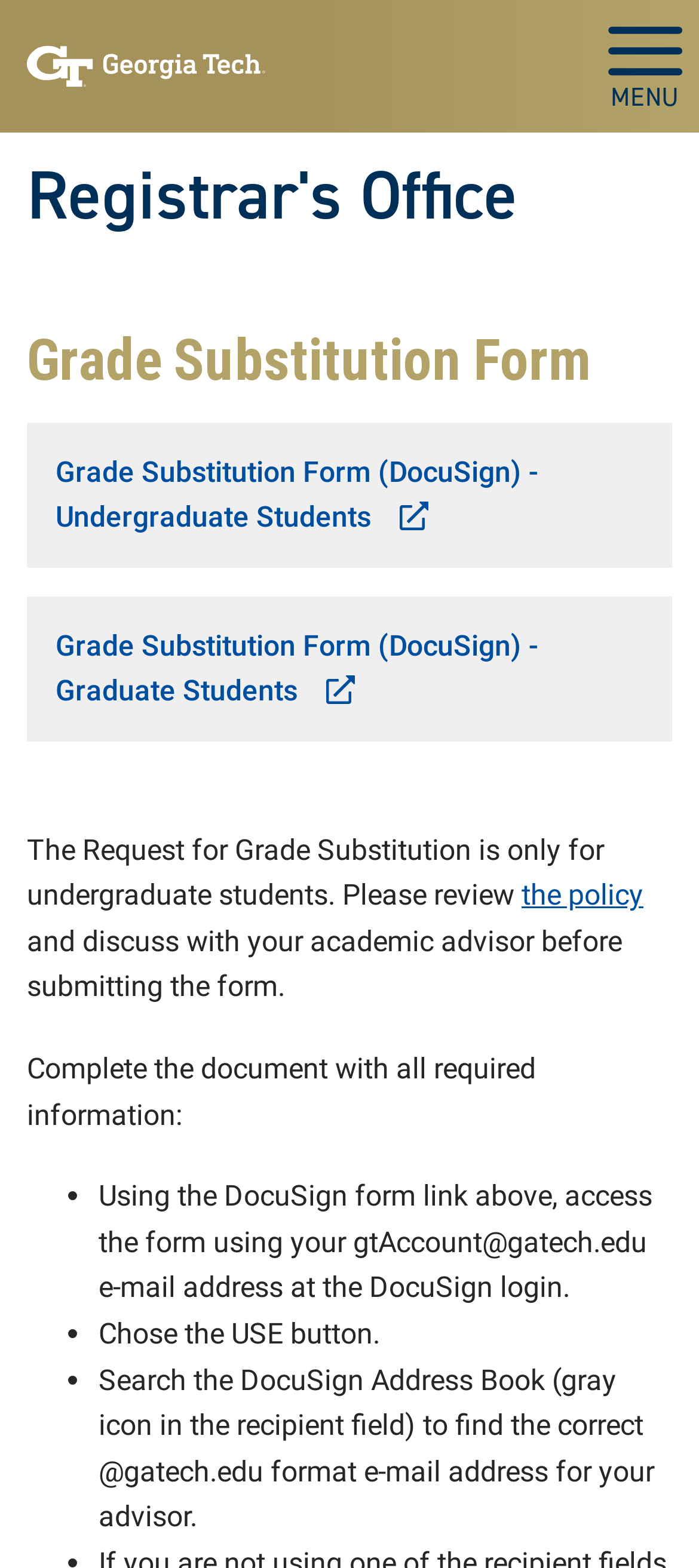Detail the webpage's structure and highlights in your description.

The webpage is about the Grade Substitution Form provided by the Registrar's Office at Georgia Tech. At the top right corner, there is a button to toggle navigation. On the top left, there is a link to Georgia Tech, accompanied by an image of the Georgia Tech logo. Below the logo, there is a heading that reads "Registrar's Office". 

Underneath the heading, there is another heading that reads "Grade Substitution Form". This section contains two links, one for undergraduate students and one for graduate students, both leading to a DocuSign form. There is a paragraph of text explaining that the grade substitution form is only for undergraduate students and provides a link to review the policy. 

The webpage then provides instructions on how to complete the form, including a list of steps. The list includes three items: accessing the form using a gtAccount@gatech.edu email address, choosing the "USE" button, and searching the DocuSign Address Book to find the correct email address for the advisor.